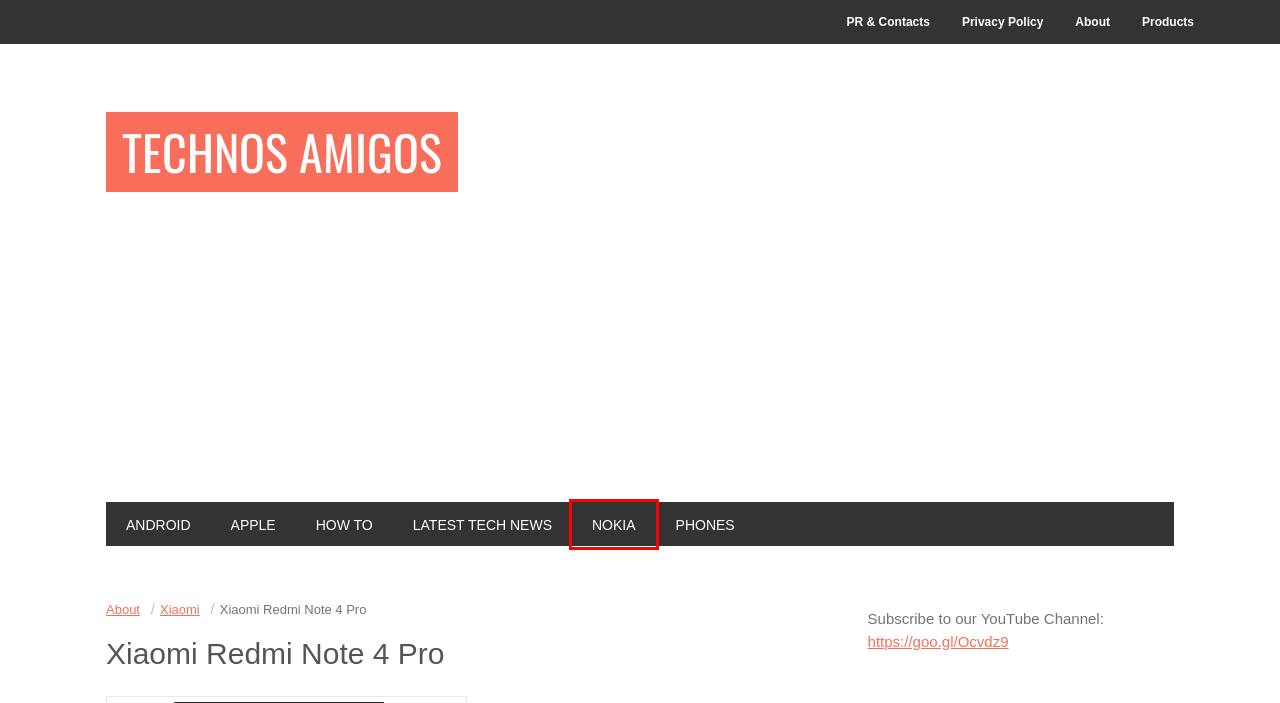Look at the screenshot of a webpage that includes a red bounding box around a UI element. Select the most appropriate webpage description that matches the page seen after clicking the highlighted element. Here are the candidates:
A. TechnosAmigos PR & Contacts Email, Phone Number
B. How to Archives - Technos Amigos
C. Xiaomi Archives - Technos Amigos
D. Apple Archives - Technos Amigos
E. Technos Amigos - Mobile Phone News, Reviews & Tech How to Guide
F. Nokia Archives - Technos Amigos
G. Smartphones Archives - Technos Amigos
H. Android Archives - Technos Amigos

F